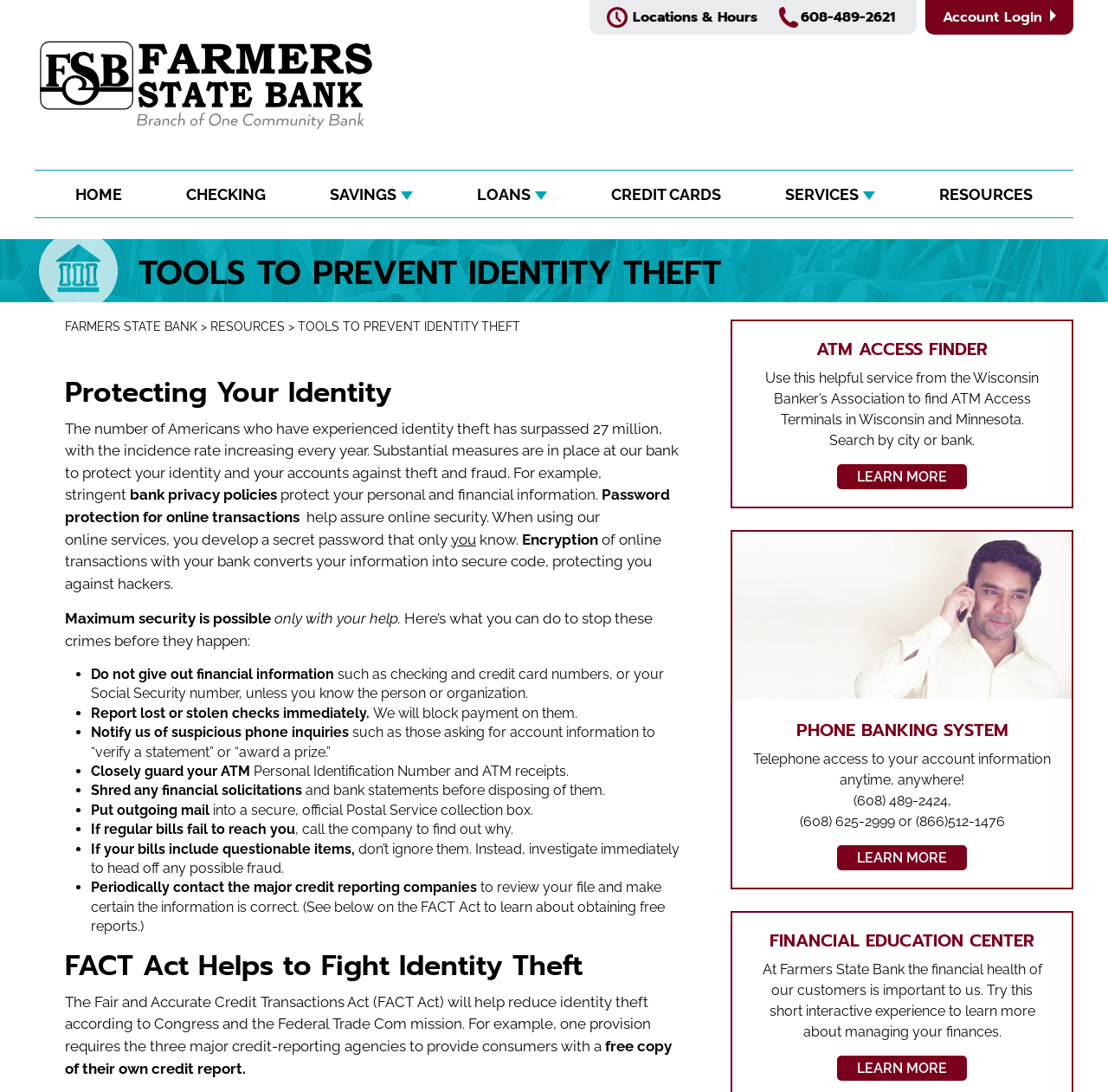Please provide the main heading of the webpage content.

TOOLS TO PREVENT IDENTITY THEFT